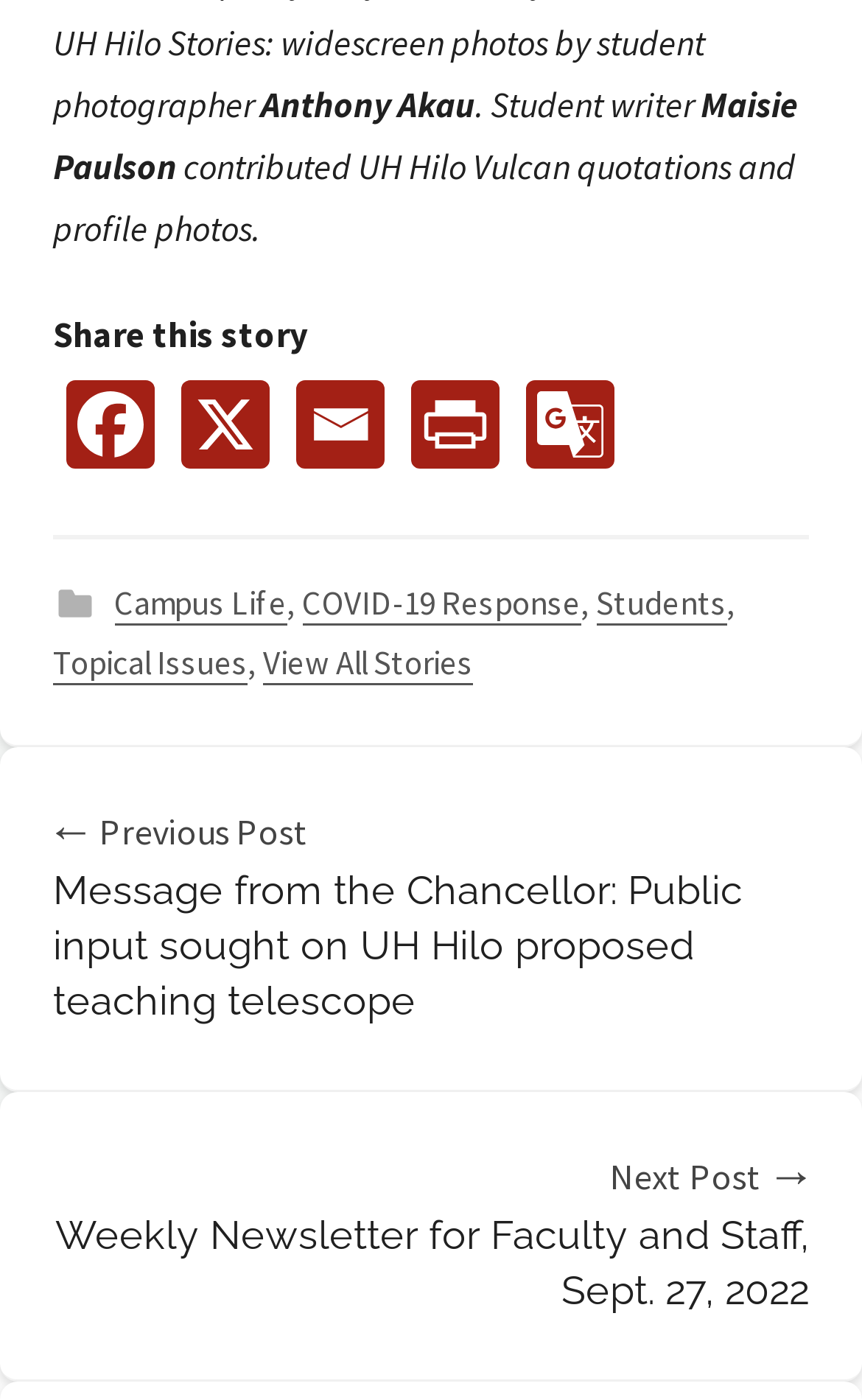Please find the bounding box coordinates of the clickable region needed to complete the following instruction: "View next post". The bounding box coordinates must consist of four float numbers between 0 and 1, i.e., [left, top, right, bottom].

[0.062, 0.818, 0.938, 0.942]